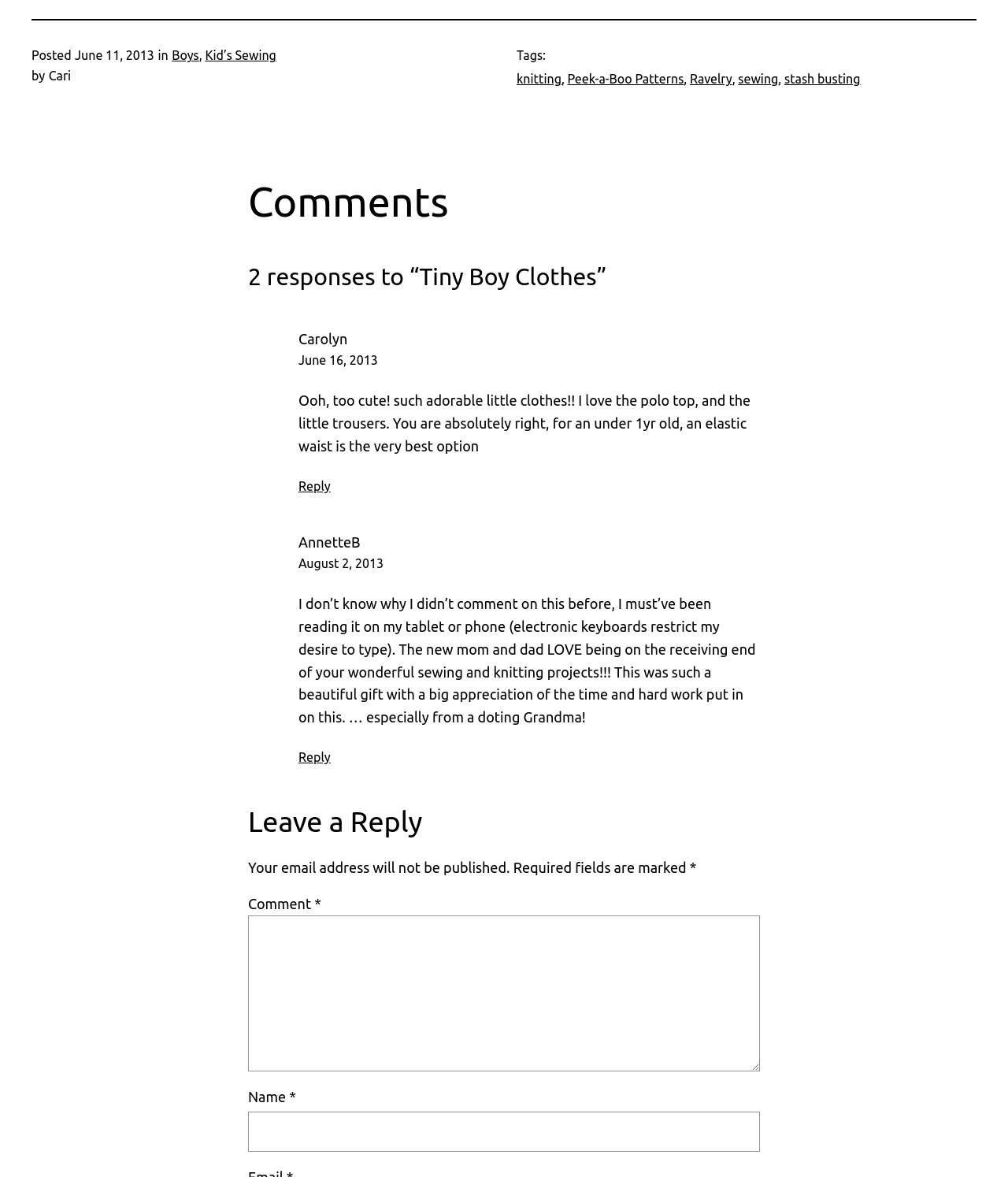Bounding box coordinates must be specified in the format (top-left x, top-left y, bottom-right x, bottom-right y). All values should be floating point numbers between 0 and 1. What are the bounding box coordinates of the UI element described as: parent_node: Name * name="author"

[0.246, 0.945, 0.754, 0.979]